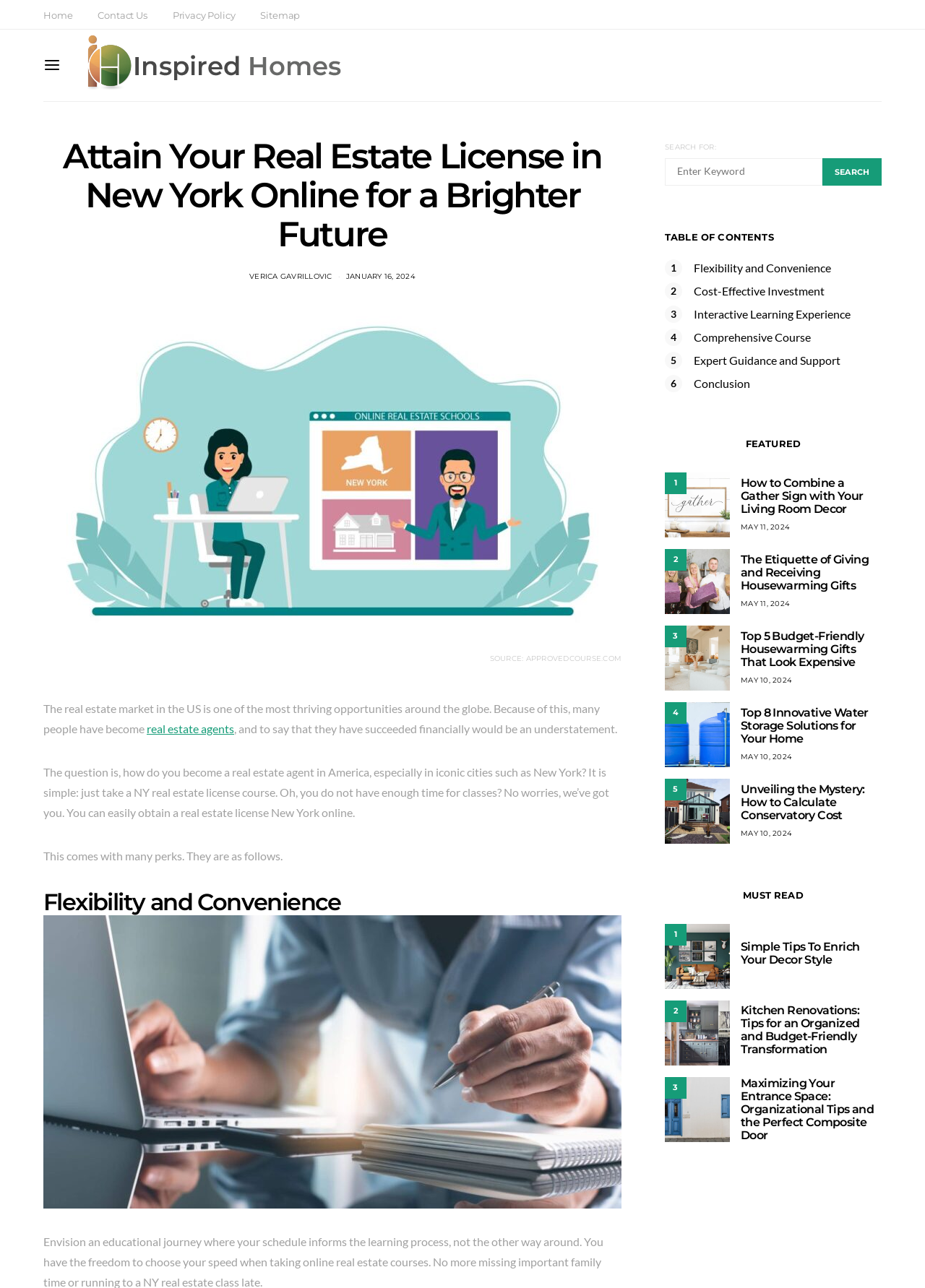Select the bounding box coordinates of the element I need to click to carry out the following instruction: "View the 'FEATURED' section".

[0.719, 0.341, 0.953, 0.349]